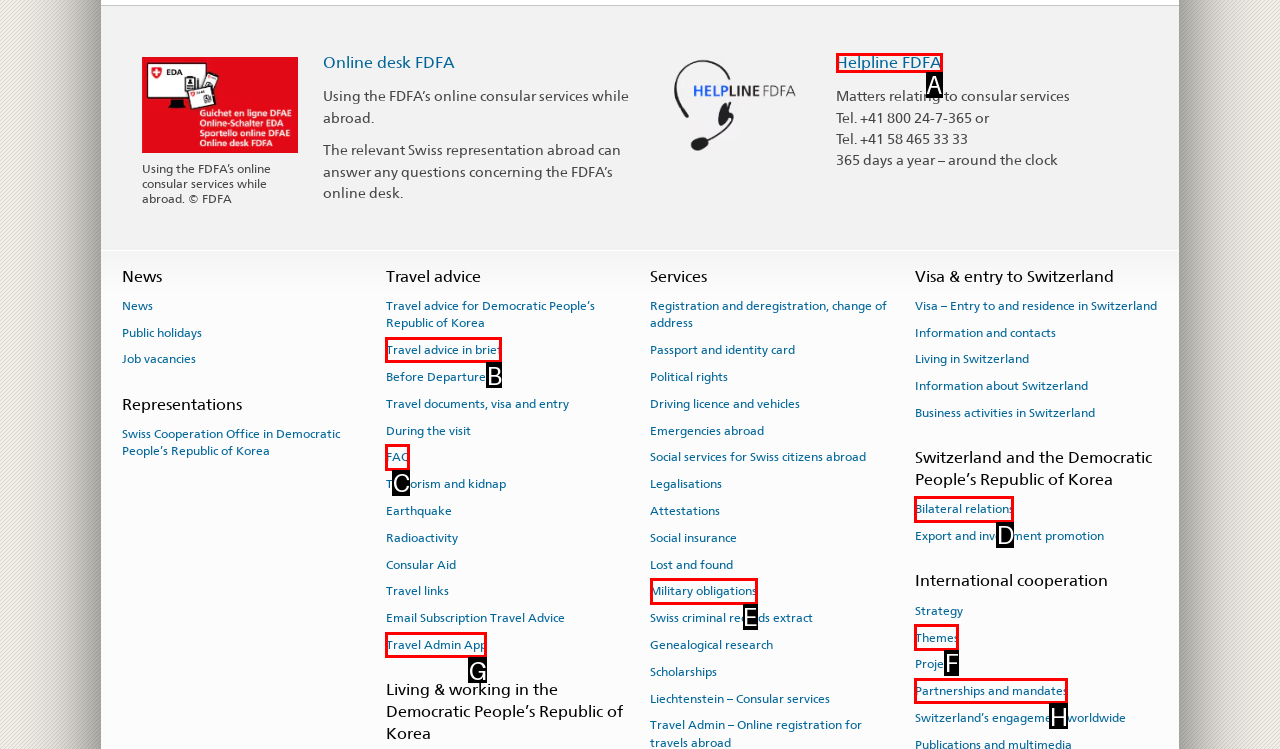Determine the UI element that matches the description: Travel Admin App
Answer with the letter from the given choices.

G